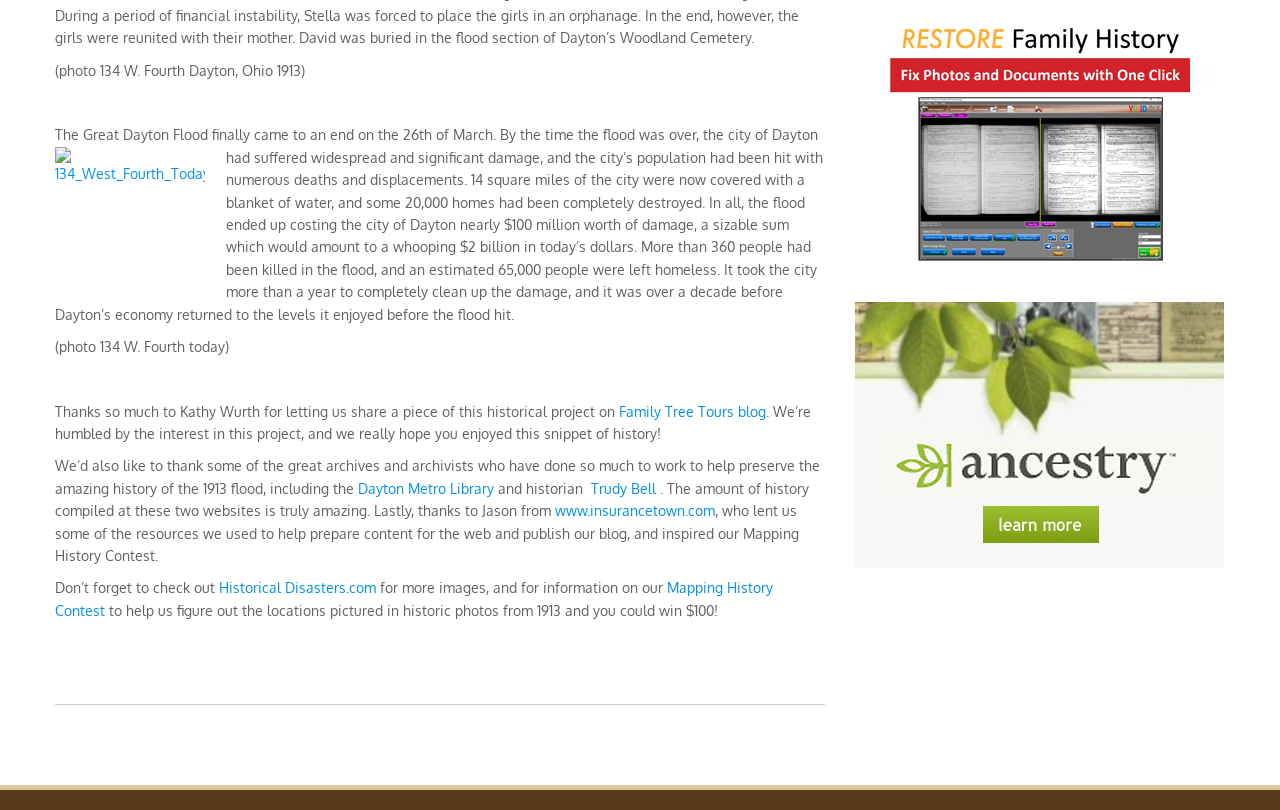Find the bounding box coordinates for the HTML element described as: "Family Tree Tours blog.". The coordinates should consist of four float values between 0 and 1, i.e., [left, top, right, bottom].

[0.484, 0.497, 0.604, 0.518]